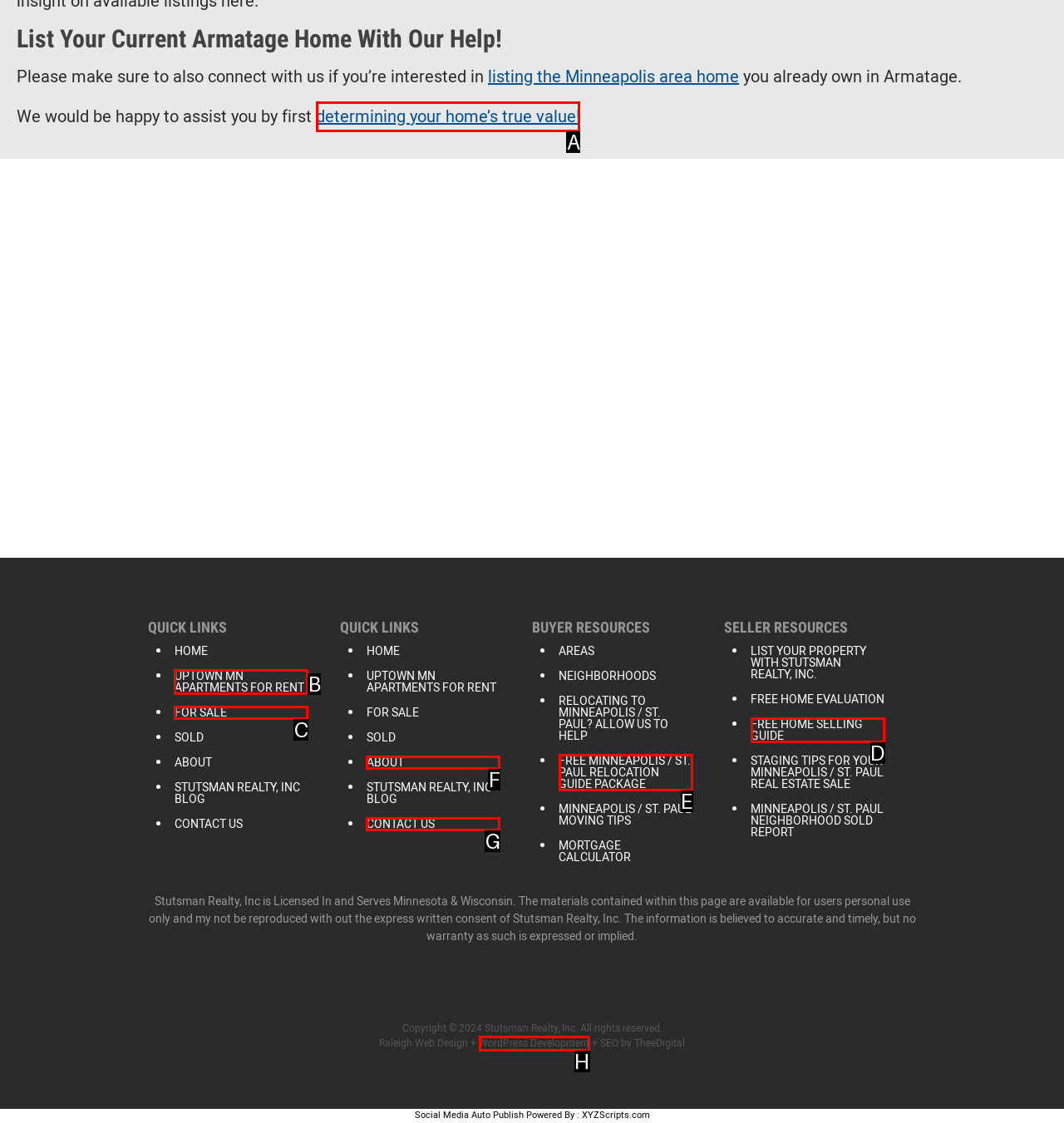Among the marked elements in the screenshot, which letter corresponds to the UI element needed for the task: Determine your home’s true value?

A